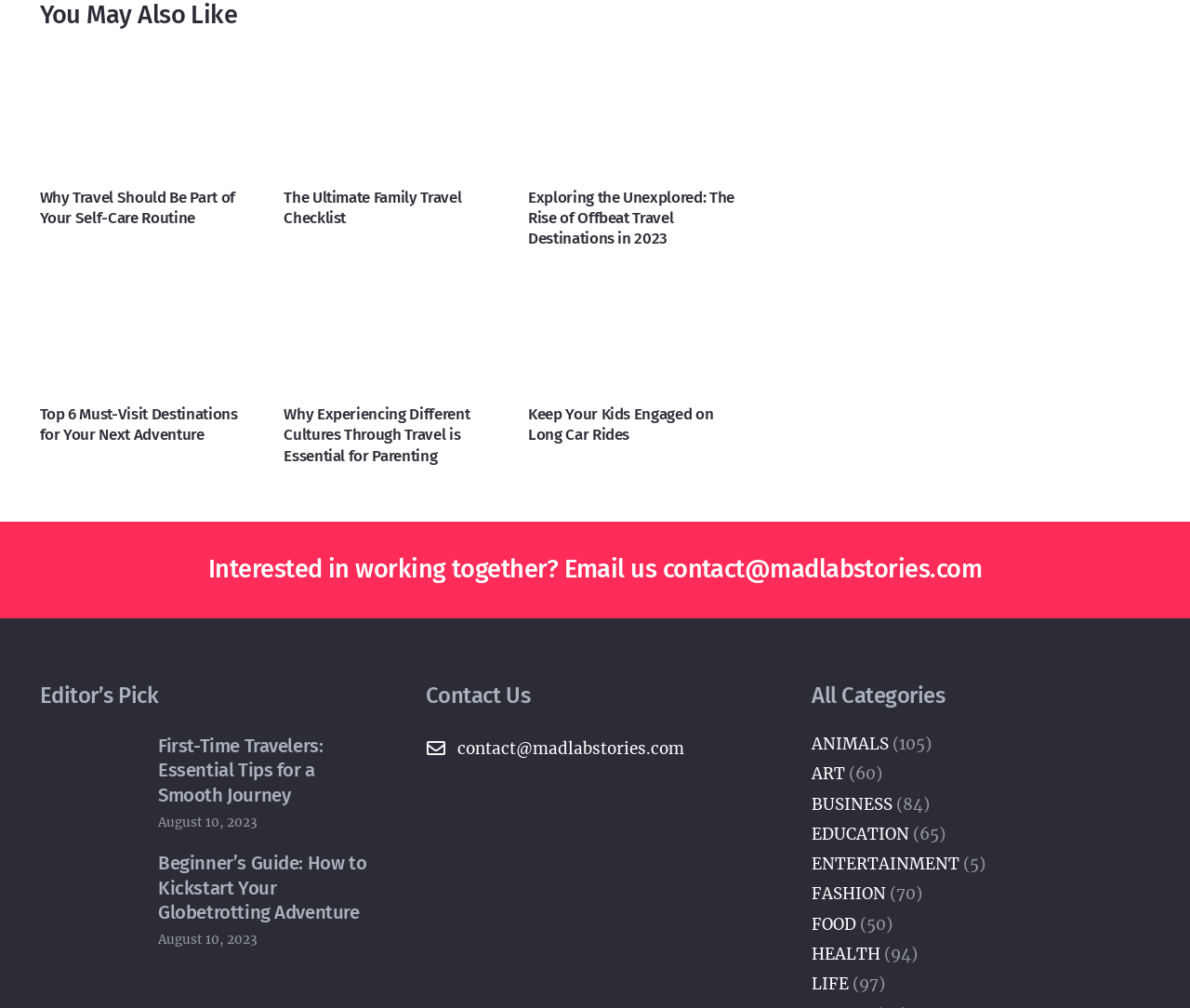What is the purpose of the 'Contact Us' section?
Ensure your answer is thorough and detailed.

The 'Contact Us' section contains a heading and a link to an email address, which suggests that its purpose is to provide a way for visitors to contact the website or its administrators.